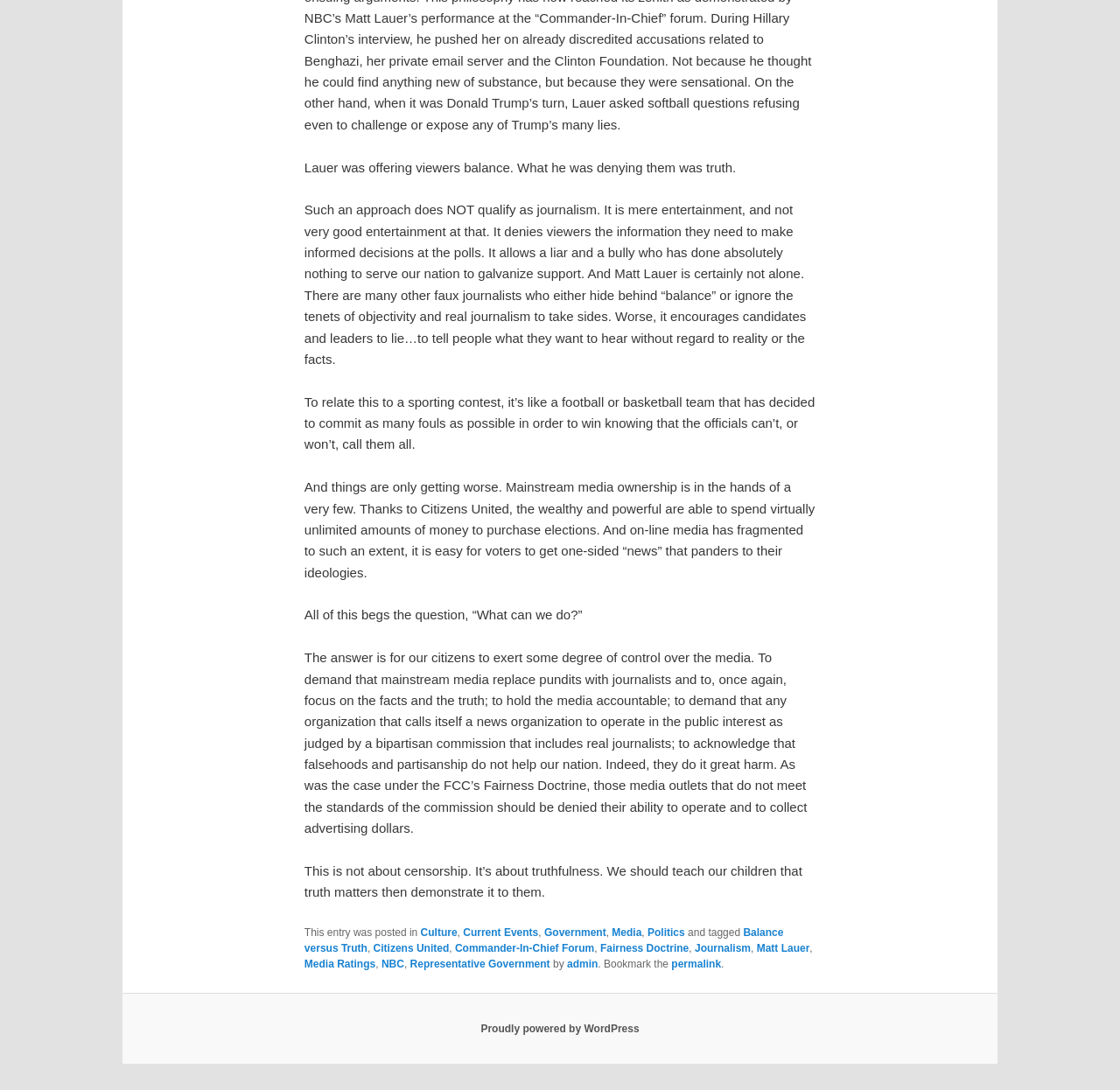What is the author's opinion on Matt Lauer's approach to journalism?
Please provide a comprehensive answer to the question based on the webpage screenshot.

The author's opinion on Matt Lauer's approach to journalism can be inferred from the static text element that states 'Such an approach does NOT qualify as journalism. It is mere entertainment, and not very good entertainment at that.' This suggests that the author is critical of Lauer's approach.